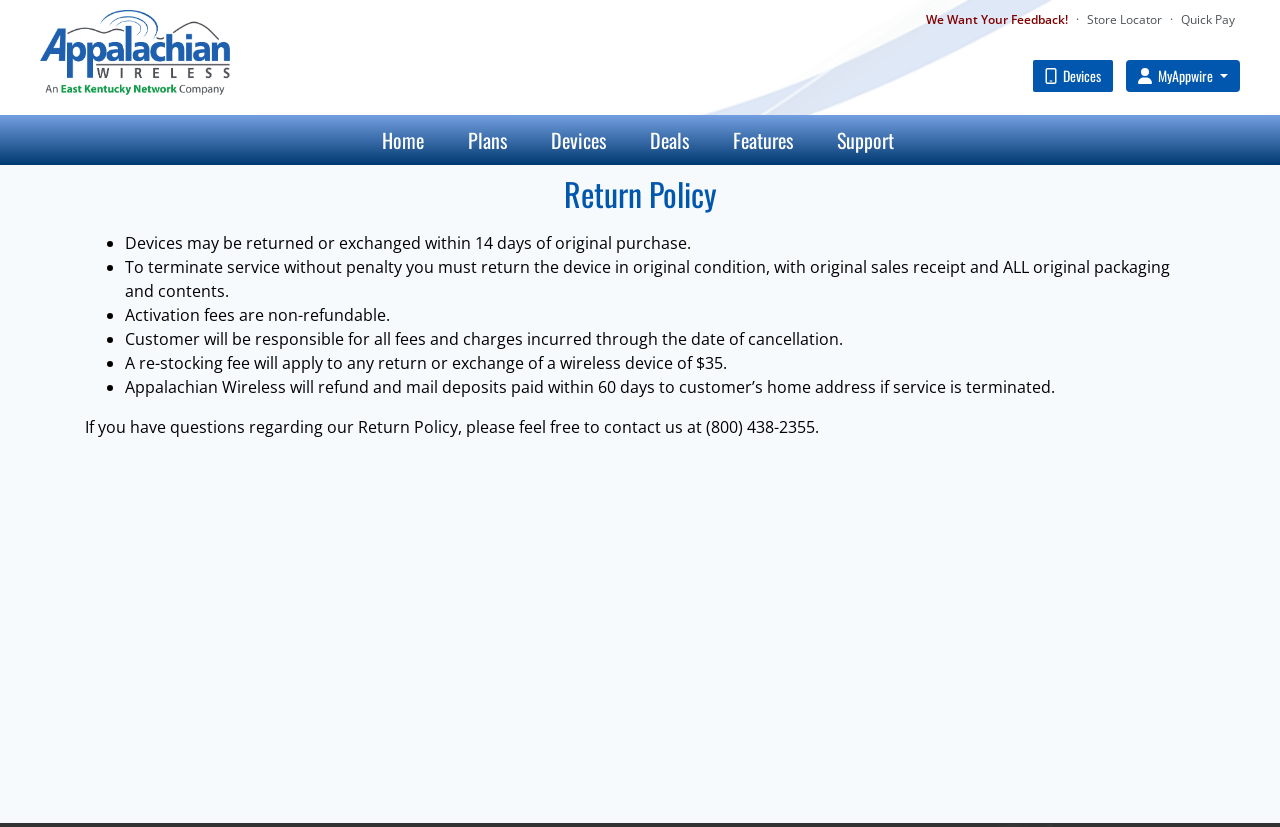Give a full account of the webpage's elements and their arrangement.

The webpage is about Appalachian Wireless, a wireless provider, and it appears to be a return policy page. At the top left, there is an image of the Appalachian Wireless logo. On the top right, there are several links, including "We Want Your Feedback!", "Store Locator", "Quick Pay", and "Devices". 

Below the top links, there is a navigation menu with buttons and links, including "Home", "Plans", "Devices", "Deals", "Features", and "Support". 

The main content of the page is the return policy, which is headed by a large title "Return Policy". The policy is presented in a list format, with five points. Each point is marked with a bullet point and describes a specific aspect of the return policy, such as the time frame for returns, the condition of the device, and any fees associated with returns. 

At the bottom of the page, there is a note that provides contact information for customers who have questions about the return policy.